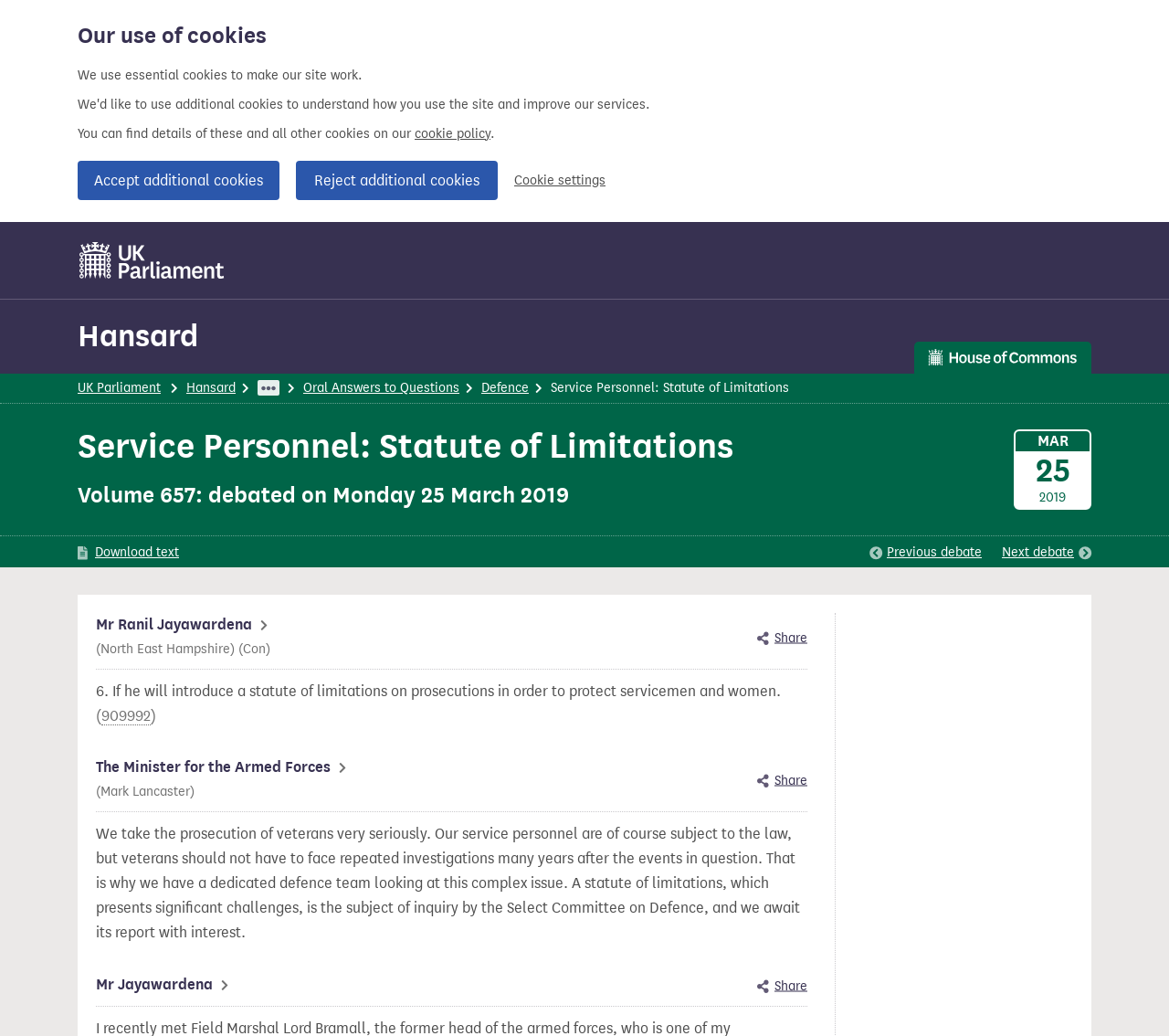What is the date of the debate?
Look at the screenshot and give a one-word or phrase answer.

Monday 25 March 2019